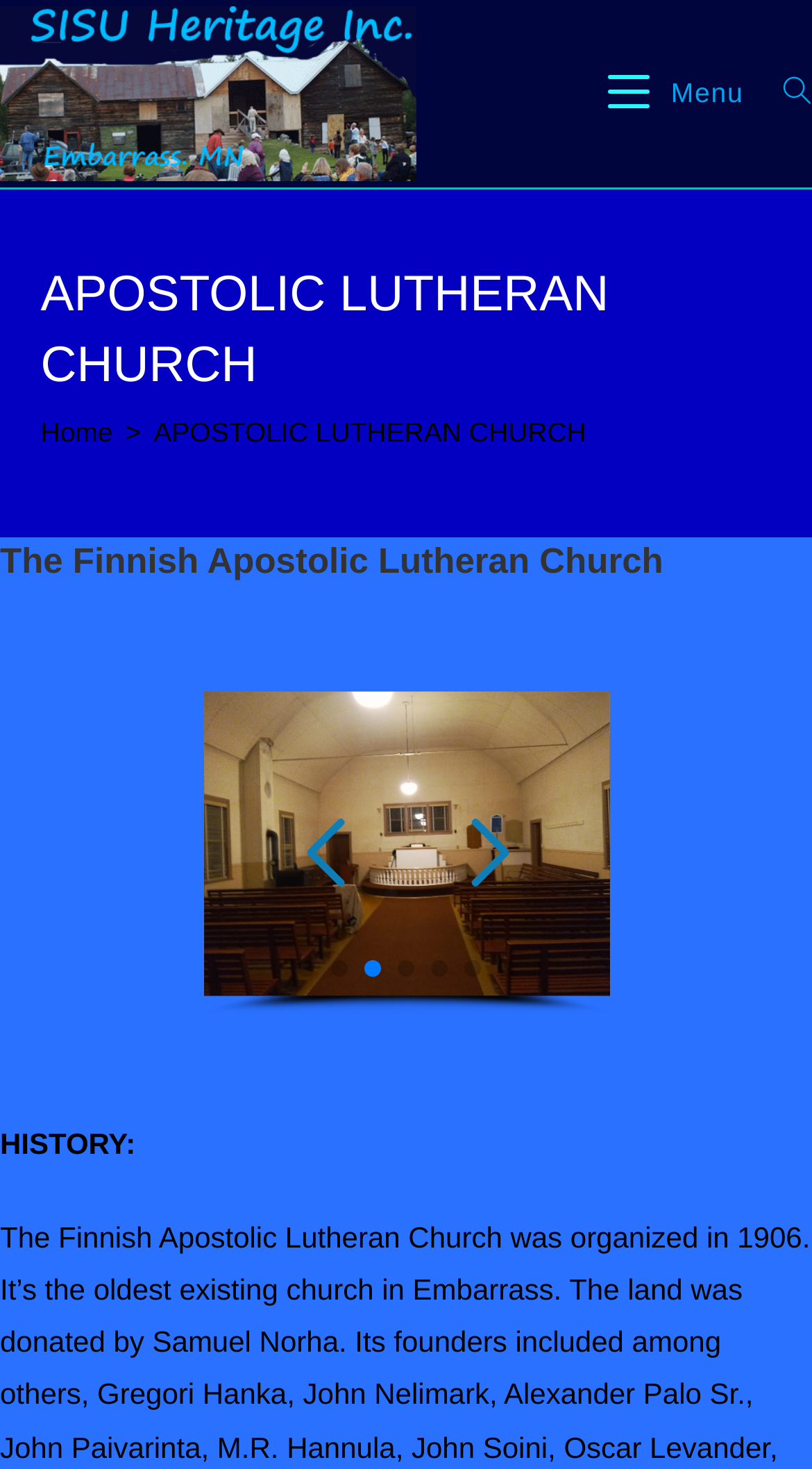Please identify the bounding box coordinates for the region that you need to click to follow this instruction: "View the next slide".

[0.529, 0.534, 0.673, 0.63]